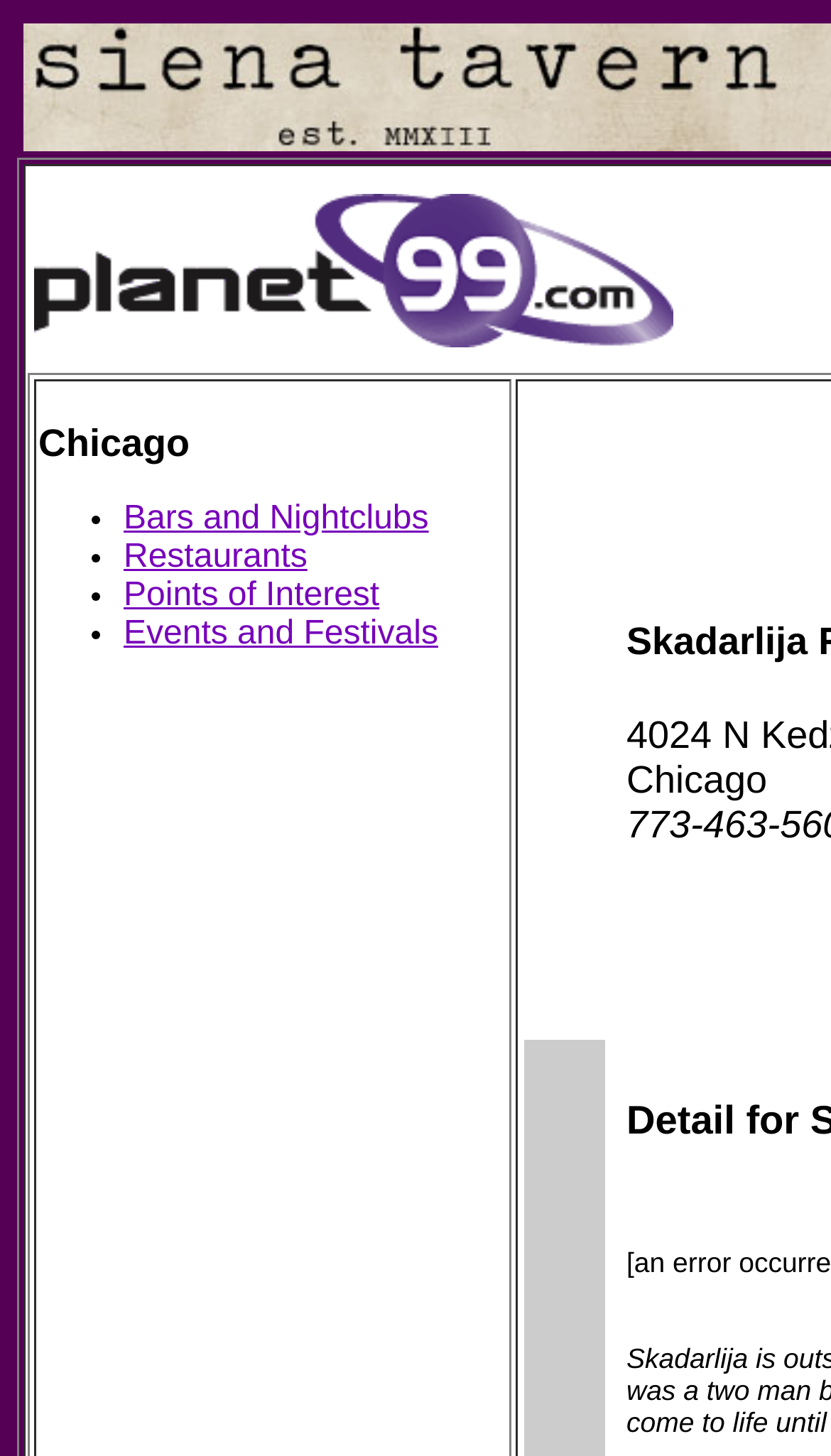What is the purpose of the grid cell?
Provide a short answer using one word or a brief phrase based on the image.

Unknown